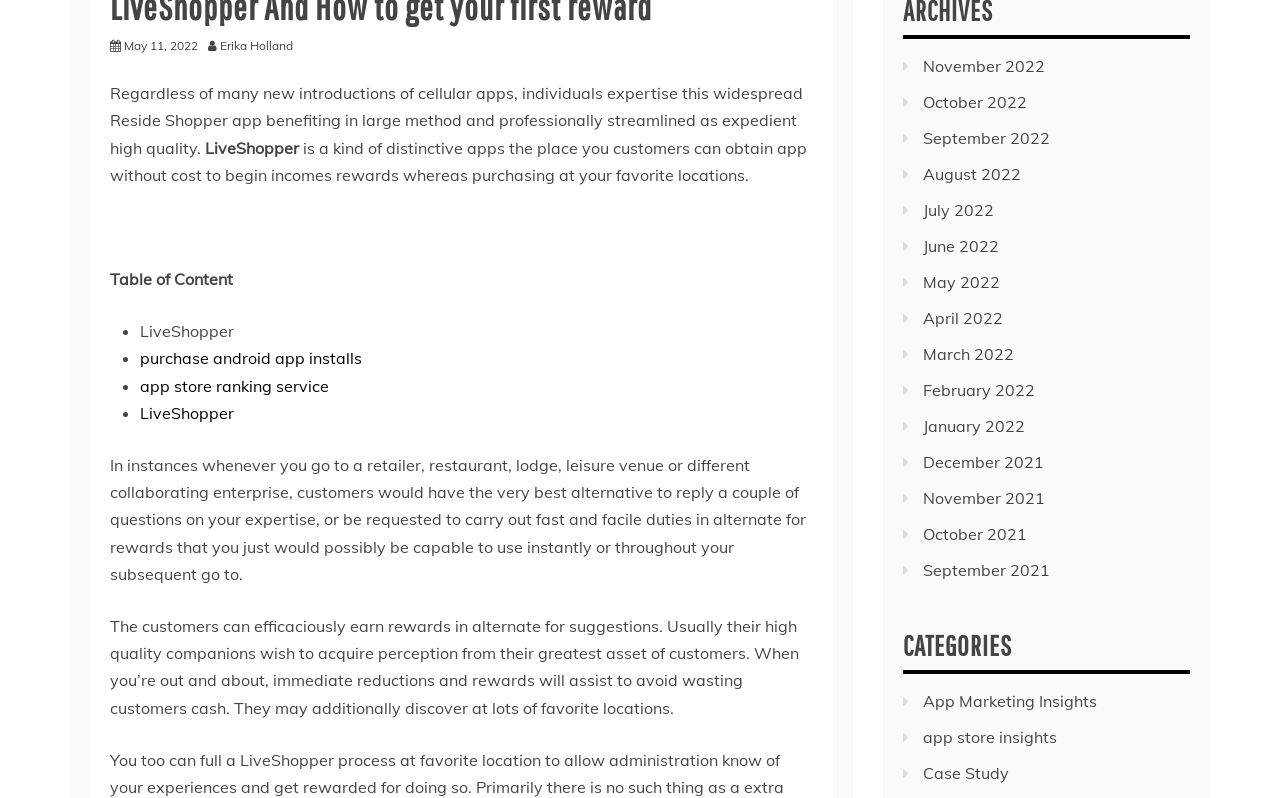Answer the question using only one word or a concise phrase: What can users do to earn rewards?

answer questions or perform tasks